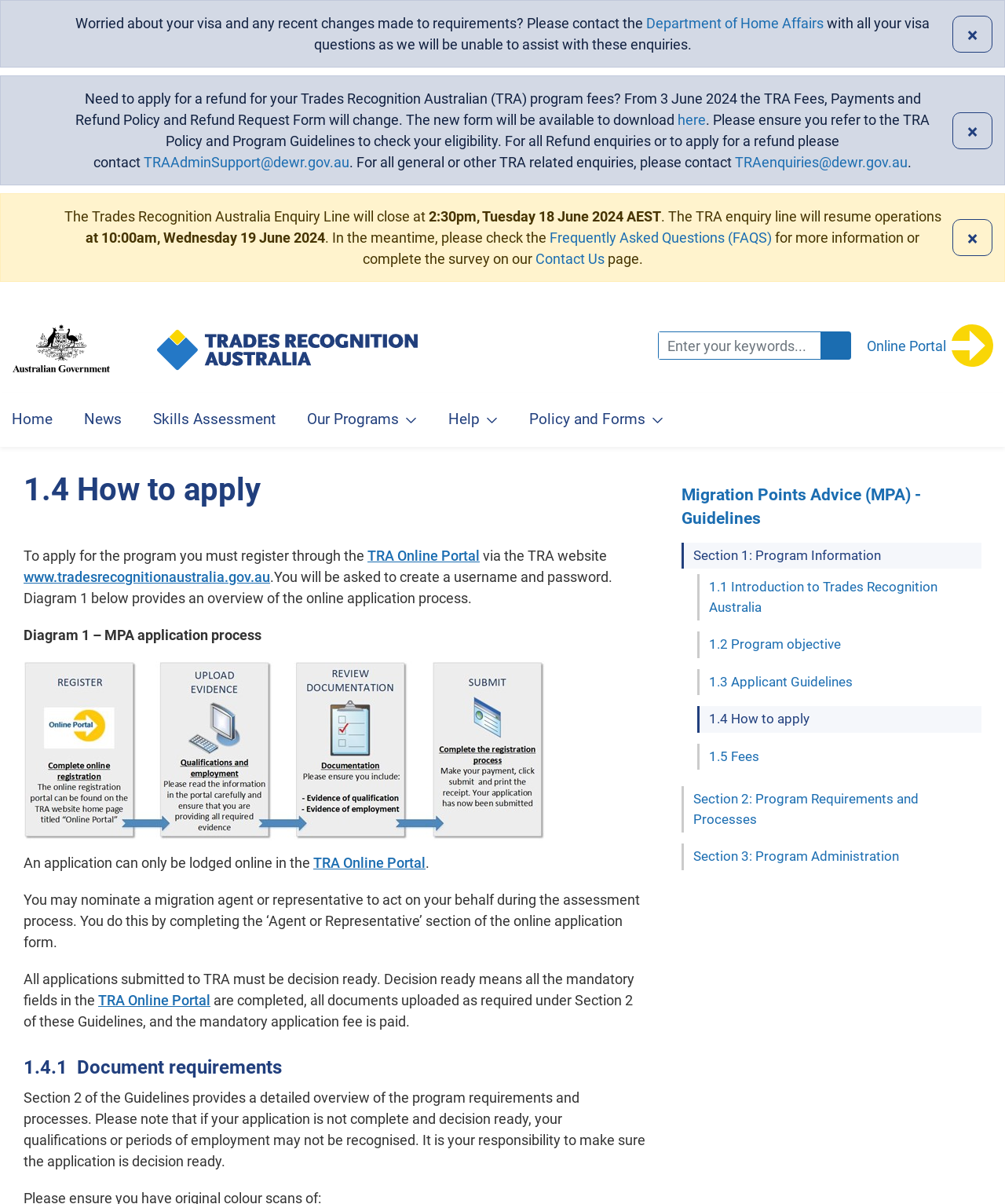What is the purpose of the ‘Agent or Representative’ section of the online application form?
Respond with a short answer, either a single word or a phrase, based on the image.

to nominate a migration agent or representative